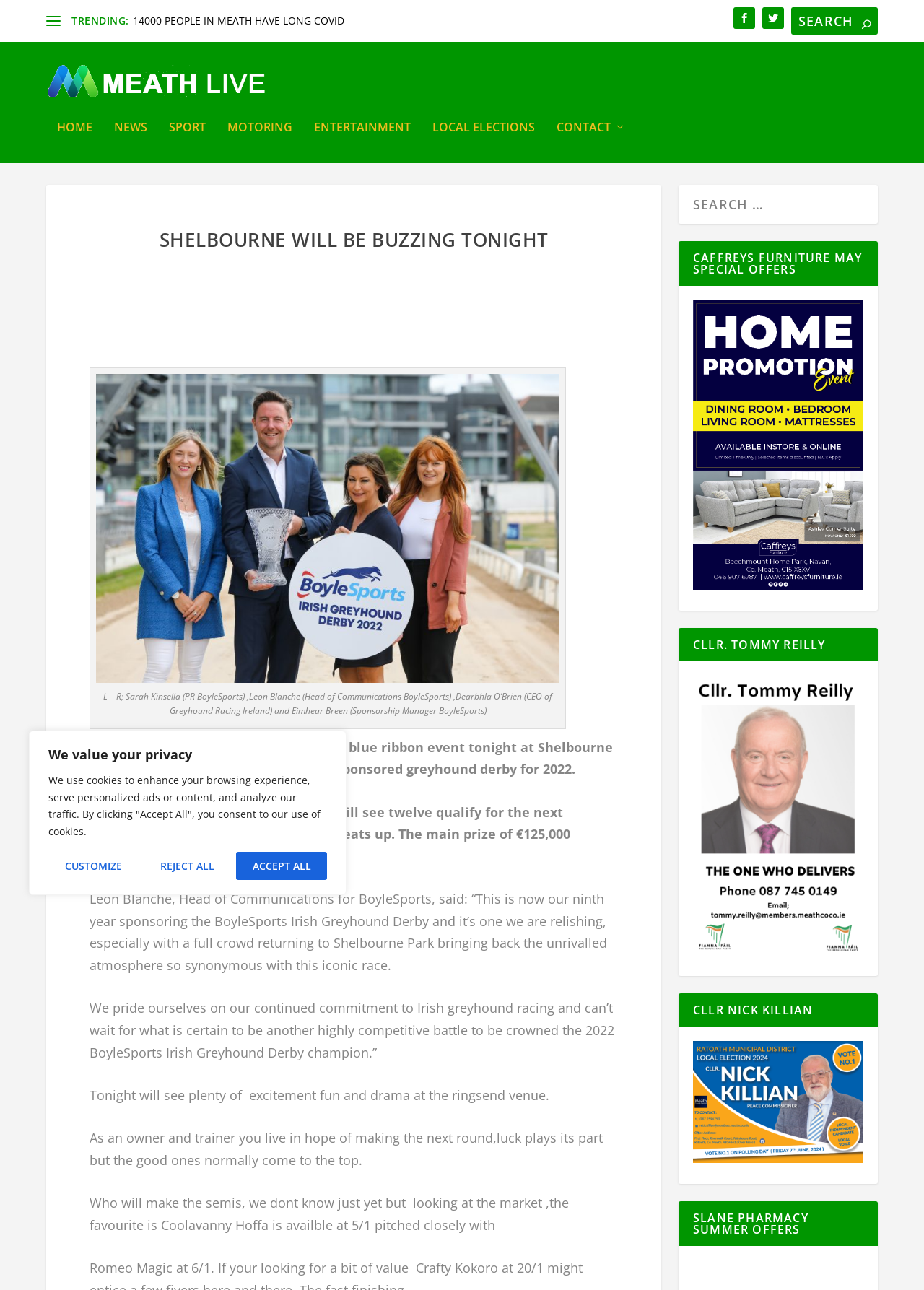Please respond to the question using a single word or phrase:
What is the main prize for the greyhound derby?

€125,000